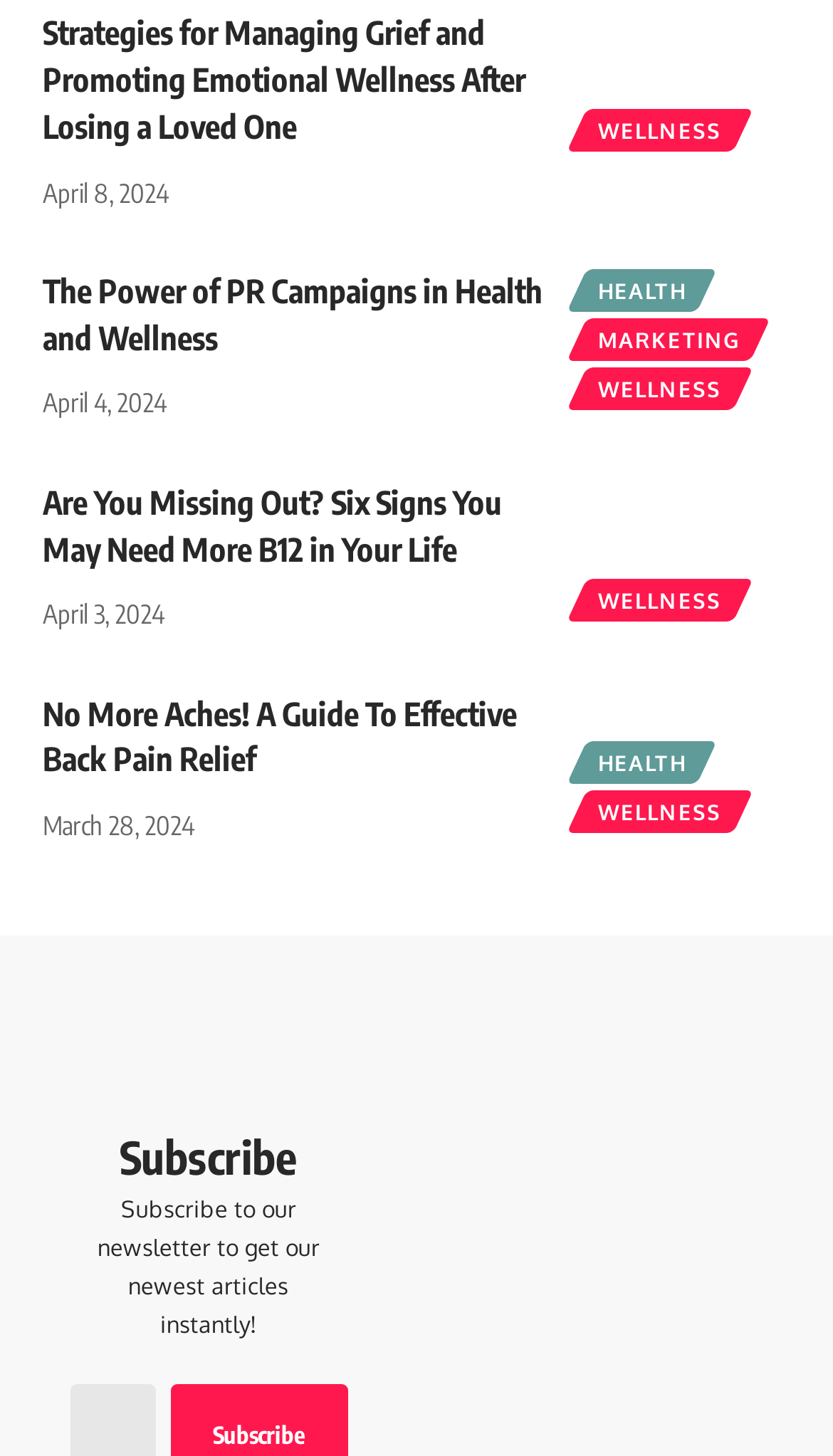Using the information in the image, give a comprehensive answer to the question: 
What is the date of the article 'No More Aches! A Guide To Effective Back Pain Relief'?

I looked at the time element corresponding to the heading 'No More Aches! A Guide To Effective Back Pain Relief' and found that the date is 'March 28, 2024'.